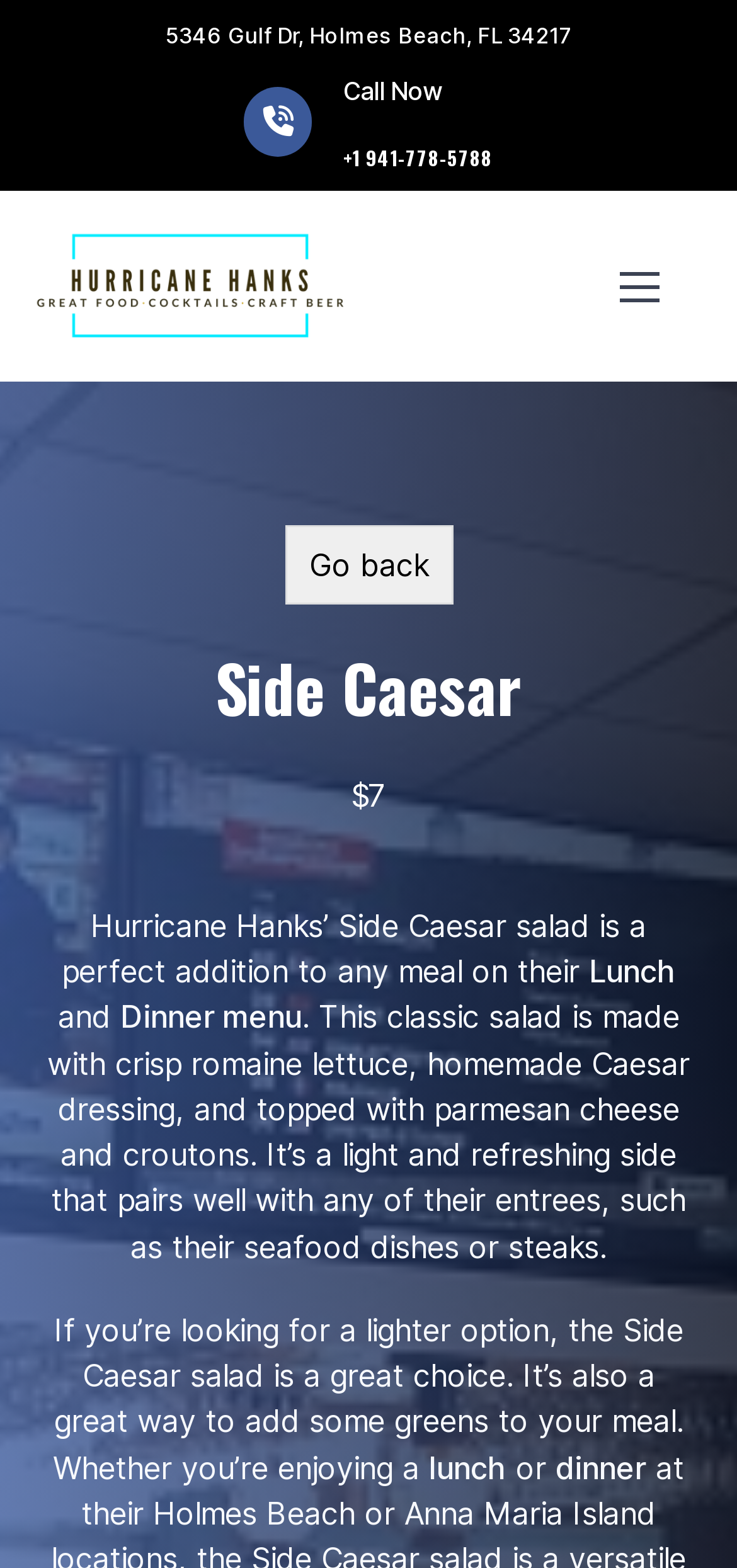Please identify the bounding box coordinates of the clickable area that will allow you to execute the instruction: "Open the mobile menu".

[0.842, 0.173, 0.896, 0.192]